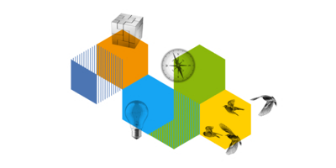Respond concisely with one word or phrase to the following query:
What object represents innovation and ideas?

Light bulb